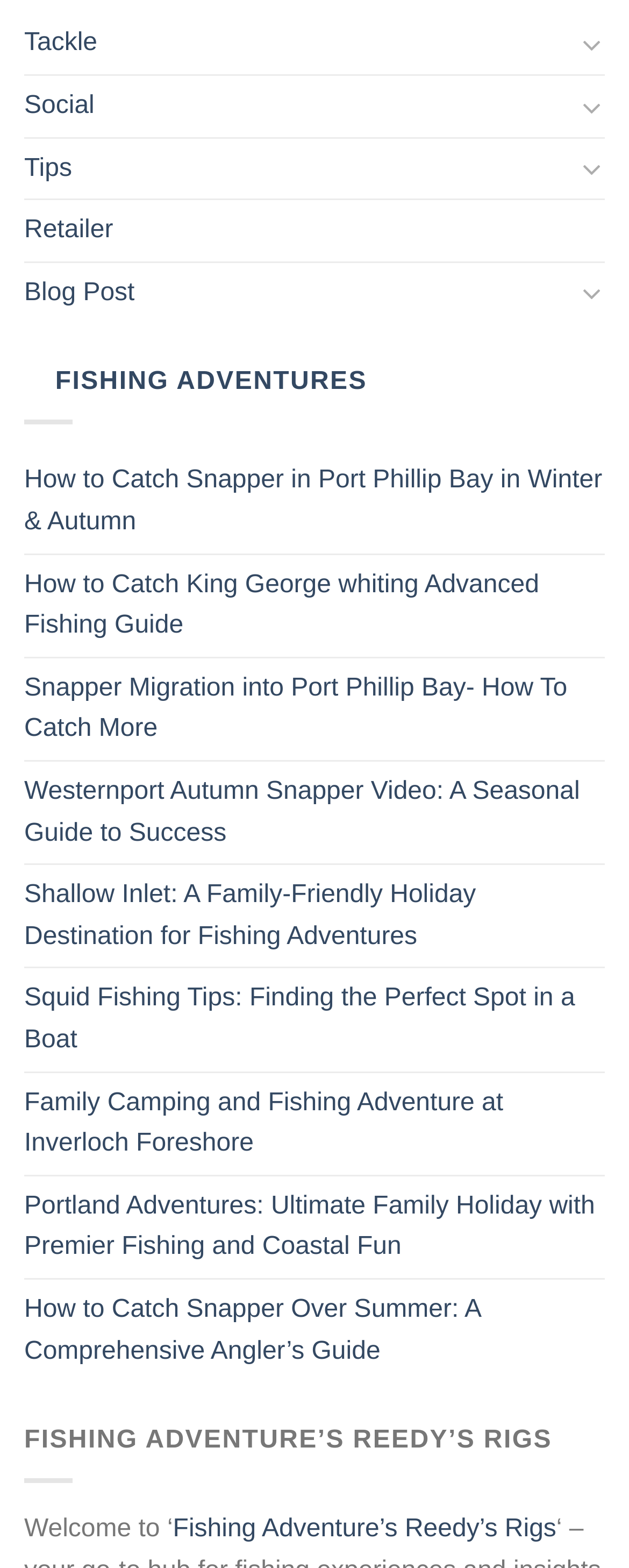Determine the bounding box for the described UI element: "parent_node: Blog Post aria-label="Toggle"".

[0.922, 0.174, 0.962, 0.199]